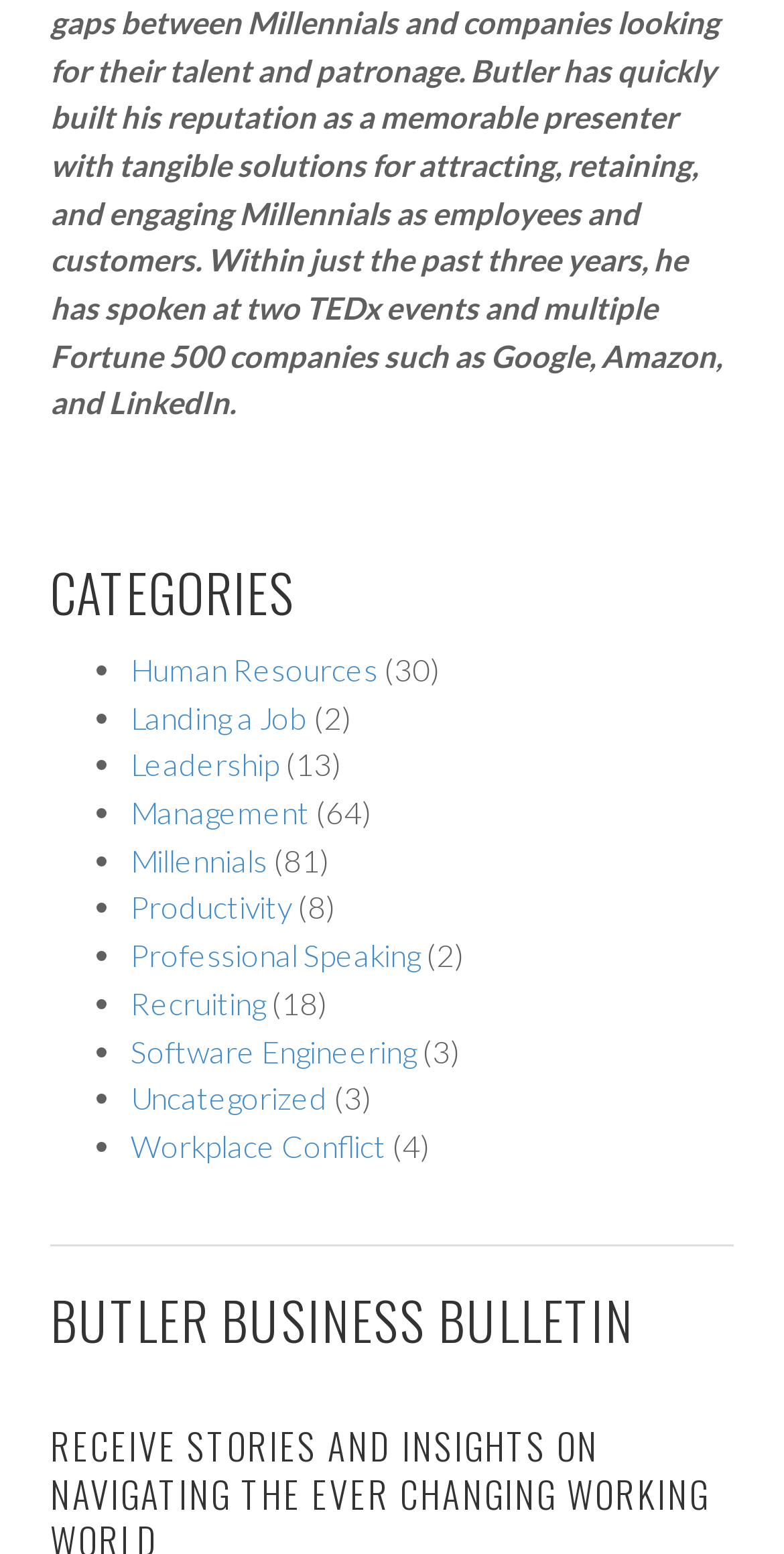Based on the image, provide a detailed and complete answer to the question: 
What is the first category listed?

The first category listed is 'Human Resources' which is a link element with the text 'Human Resources' and is located at the top of the list of categories.